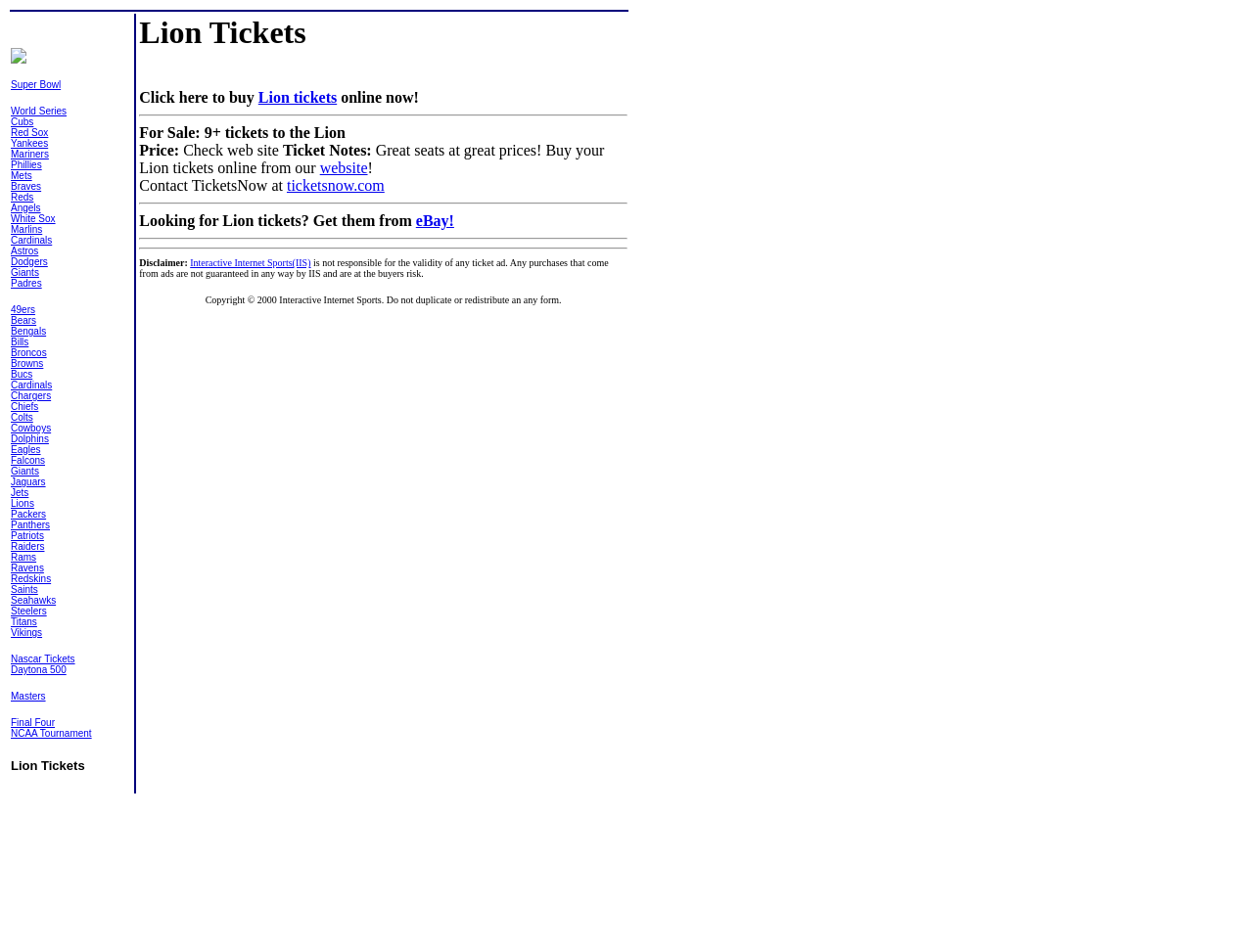Provide a thorough description of the webpage you see.

This webpage is about Lion tickets, where users can buy or sell tickets online. At the top, there is a table with two rows. The first row has a single grid cell, and the second row has two grid cells. 

In the second row, the first grid cell contains a list of links to various sports teams, including Super Bowl, World Series, Cubs, Red Sox, Yankees, and many others. There are 34 links in total, arranged horizontally from left to right. Each link is accompanied by a small image.

The second grid cell in the second row contains a heading "Lion Tickets" and a block of text that describes the ticket sale. The text includes information about the ticket price, ticket notes, and a disclaimer. There are also links to external websites, such as eBay and ticketsnow.com, where users can buy or sell Lion tickets.

Below the table, there is a heading "Lion Tickets" again, followed by a link to buy Lion tickets online. The webpage also displays a separator line, and then a block of text that provides more information about the ticket sale, including the price, ticket notes, and contact information.